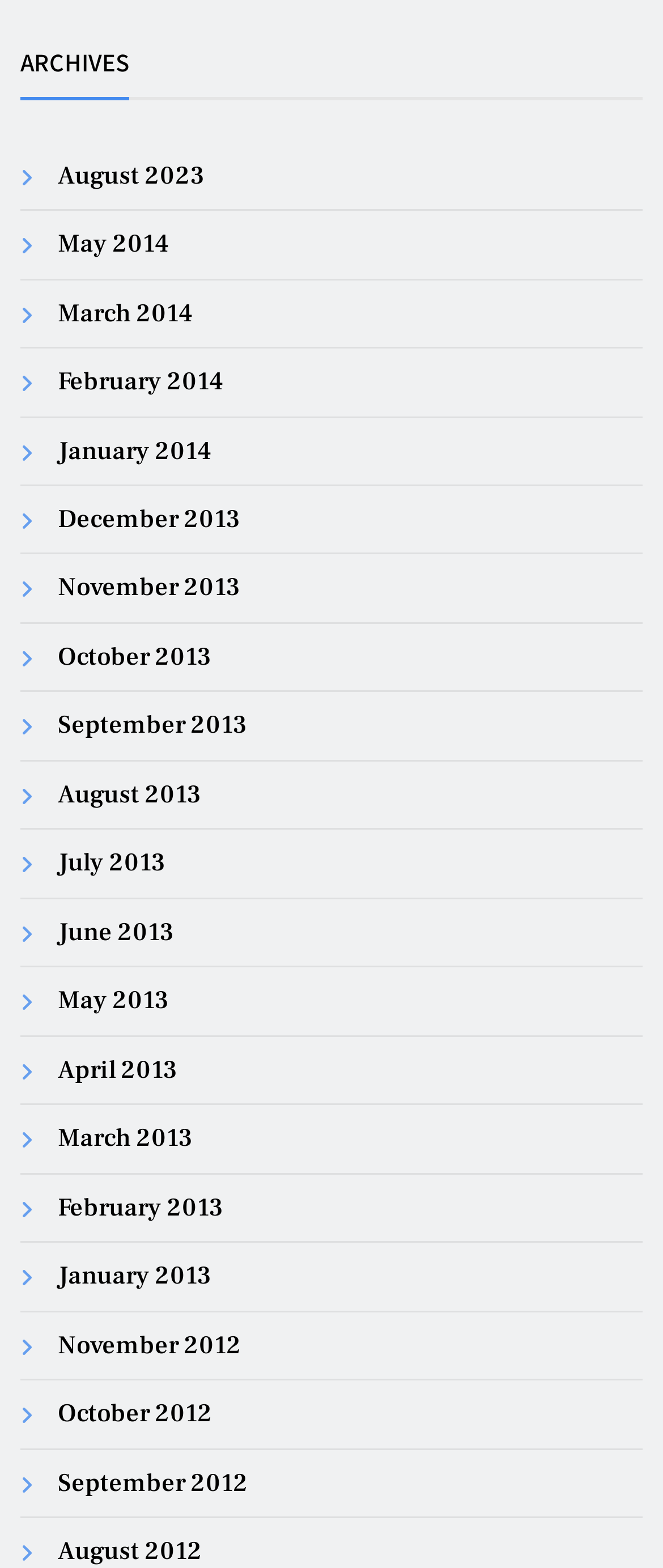Locate the bounding box coordinates of the element to click to perform the following action: 'Visit the American Center for Democracy website'. The coordinates should be given as four float values between 0 and 1, in the form of [left, top, right, bottom].

None